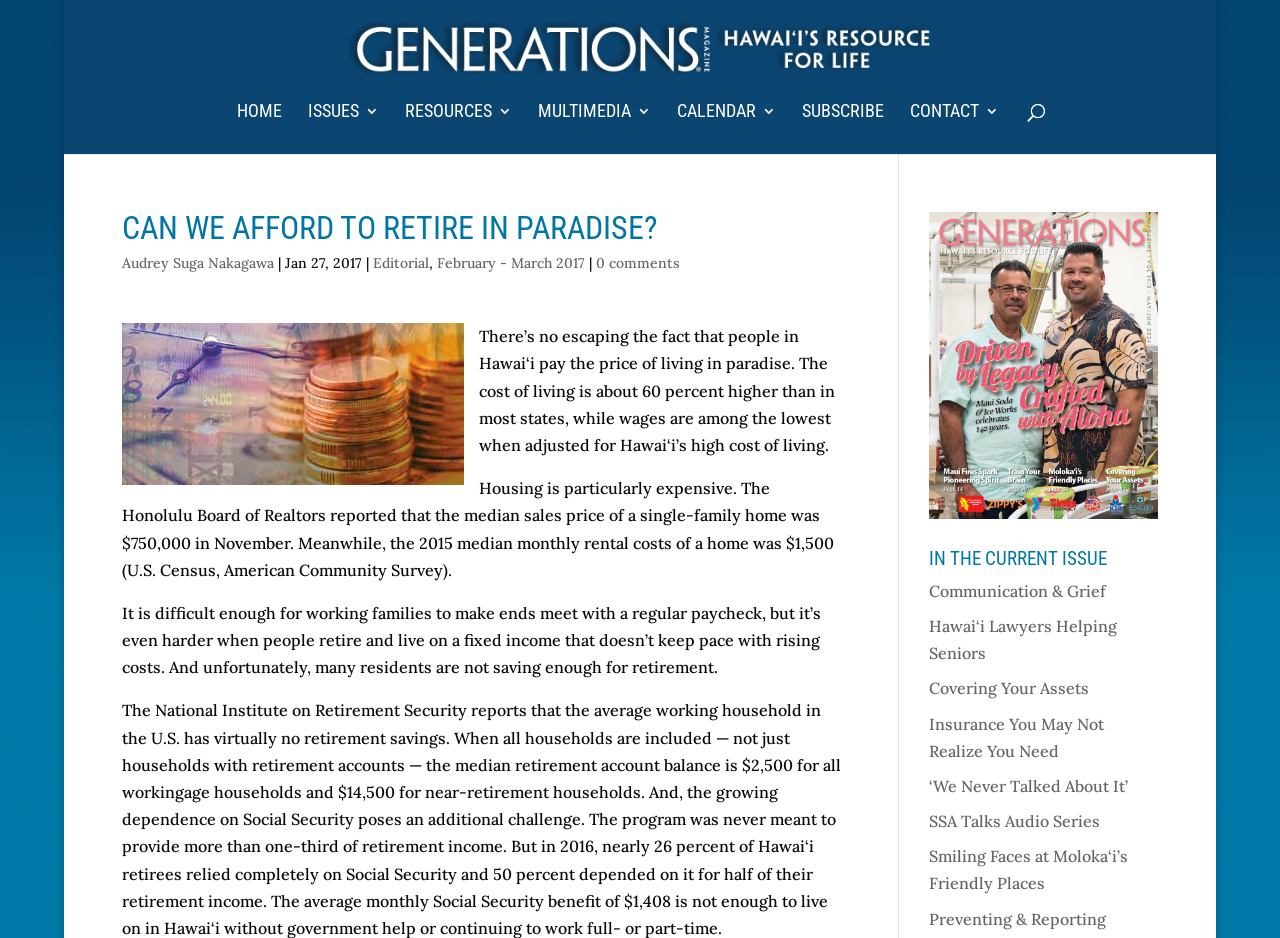Answer the question with a single word or phrase: 
What is the topic of the article 'Communication & Grief'?

Unknown